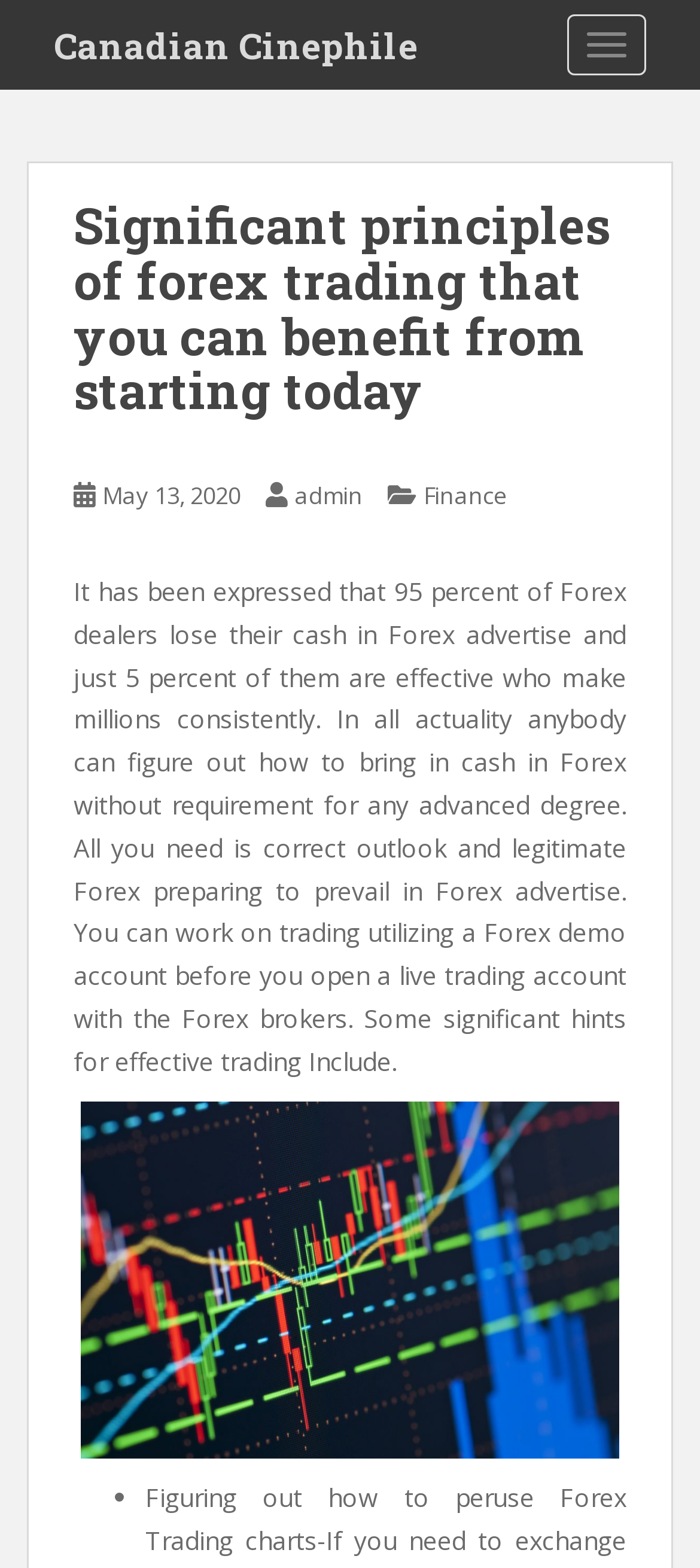What is the topic of the image?
Based on the visual details in the image, please answer the question thoroughly.

I identified the topic of the image by looking at the image description, which is 'forex trading strategy'. This suggests that the image is related to forex trading strategies.